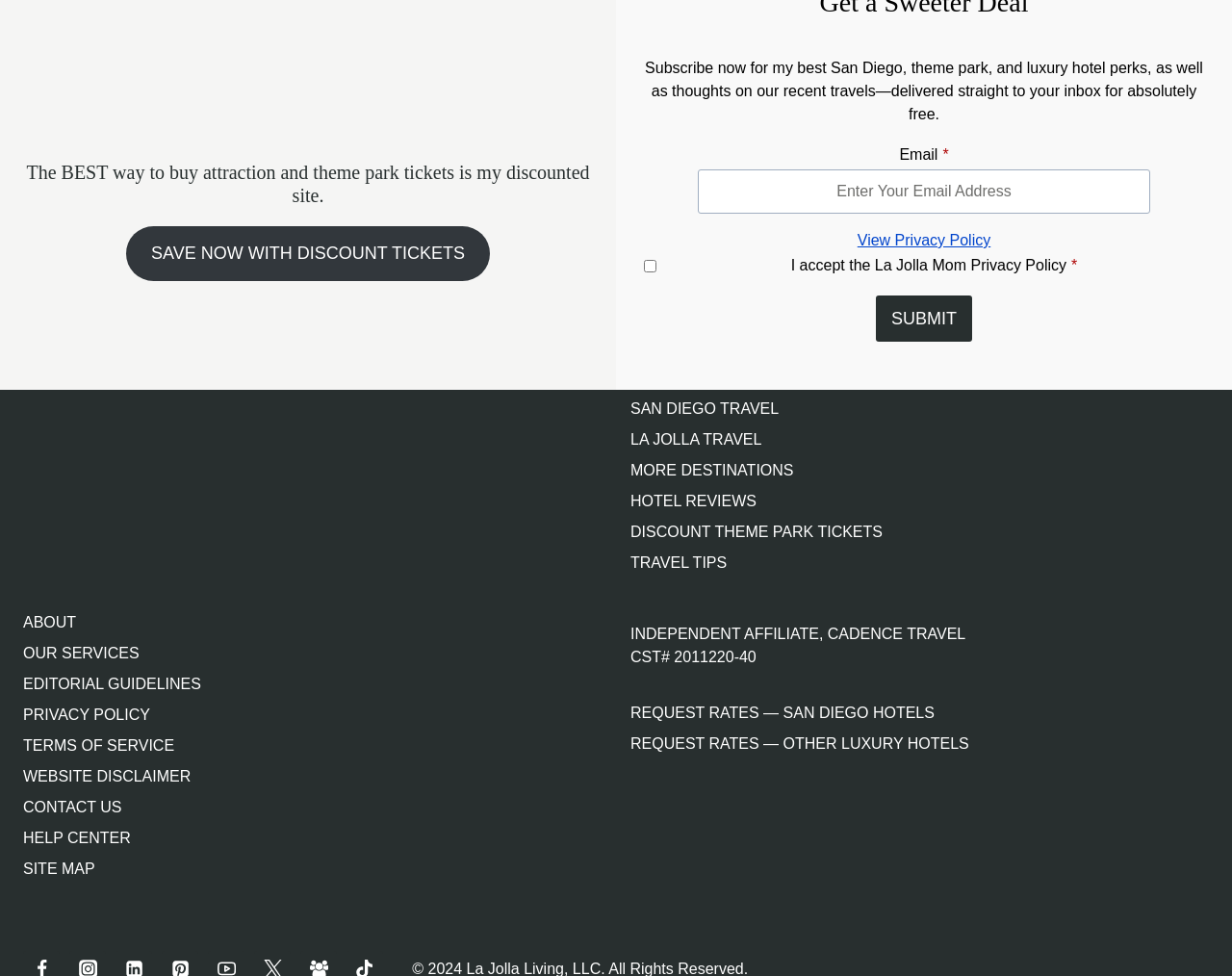Please indicate the bounding box coordinates of the element's region to be clicked to achieve the instruction: "View the privacy policy". Provide the coordinates as four float numbers between 0 and 1, i.e., [left, top, right, bottom].

[0.52, 0.235, 0.98, 0.258]